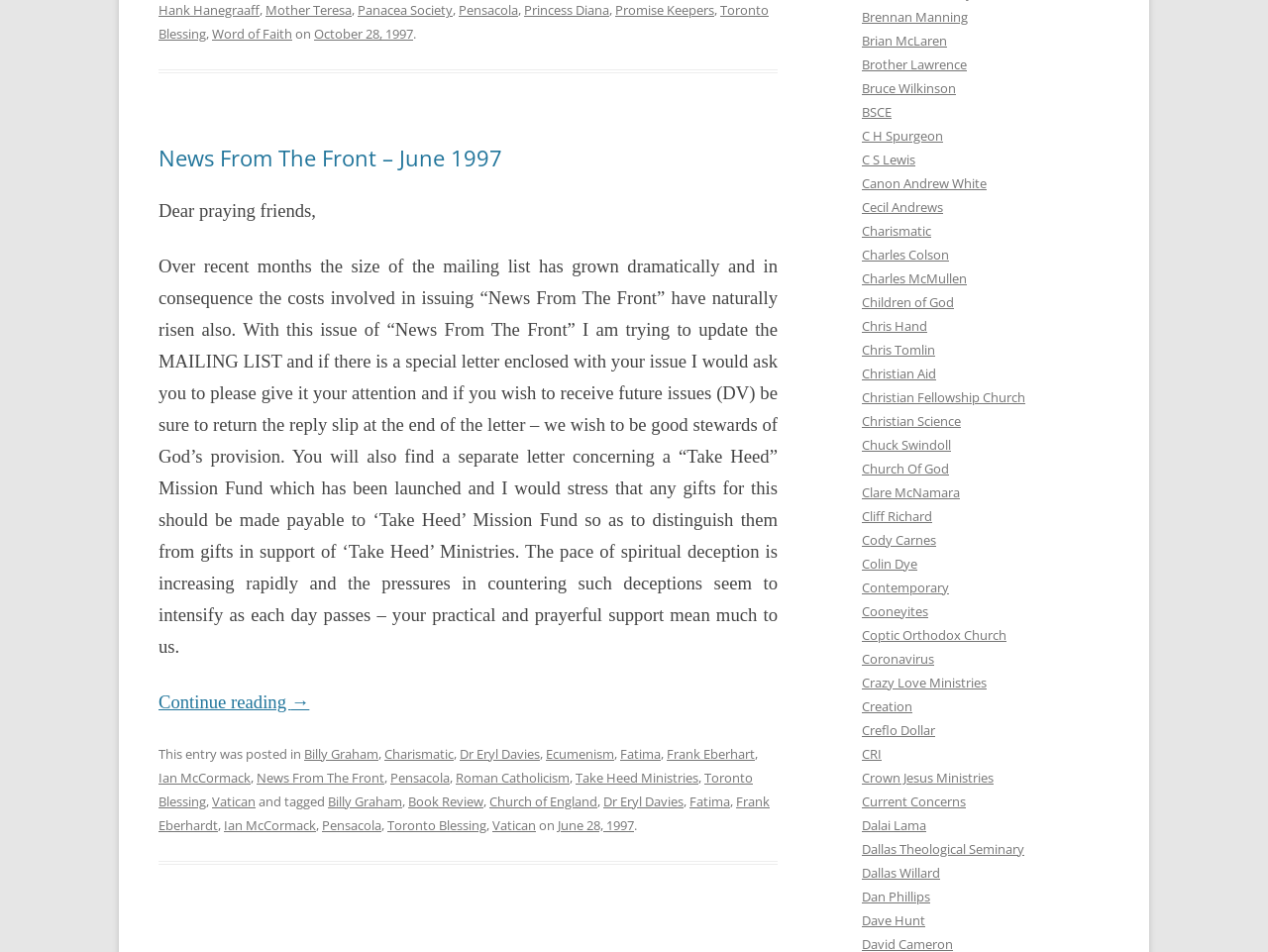Indicate the bounding box coordinates of the element that needs to be clicked to satisfy the following instruction: "Learn more about the Toronto Blessing". The coordinates should be four float numbers between 0 and 1, i.e., [left, top, right, bottom].

[0.125, 0.807, 0.594, 0.851]